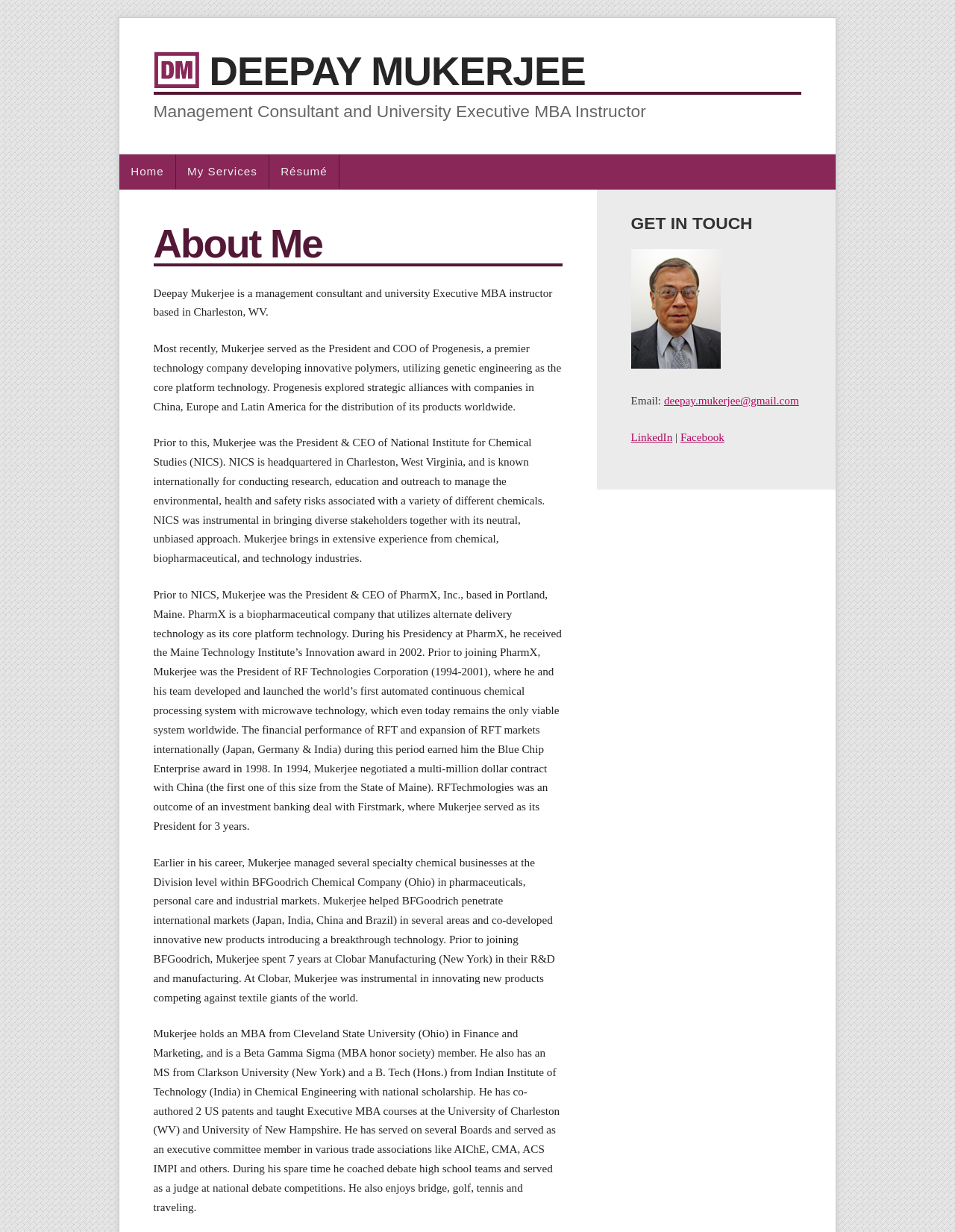Please provide the bounding box coordinates for the element that needs to be clicked to perform the following instruction: "Send an email to Deepay Mukerjee". The coordinates should be given as four float numbers between 0 and 1, i.e., [left, top, right, bottom].

[0.695, 0.32, 0.837, 0.33]